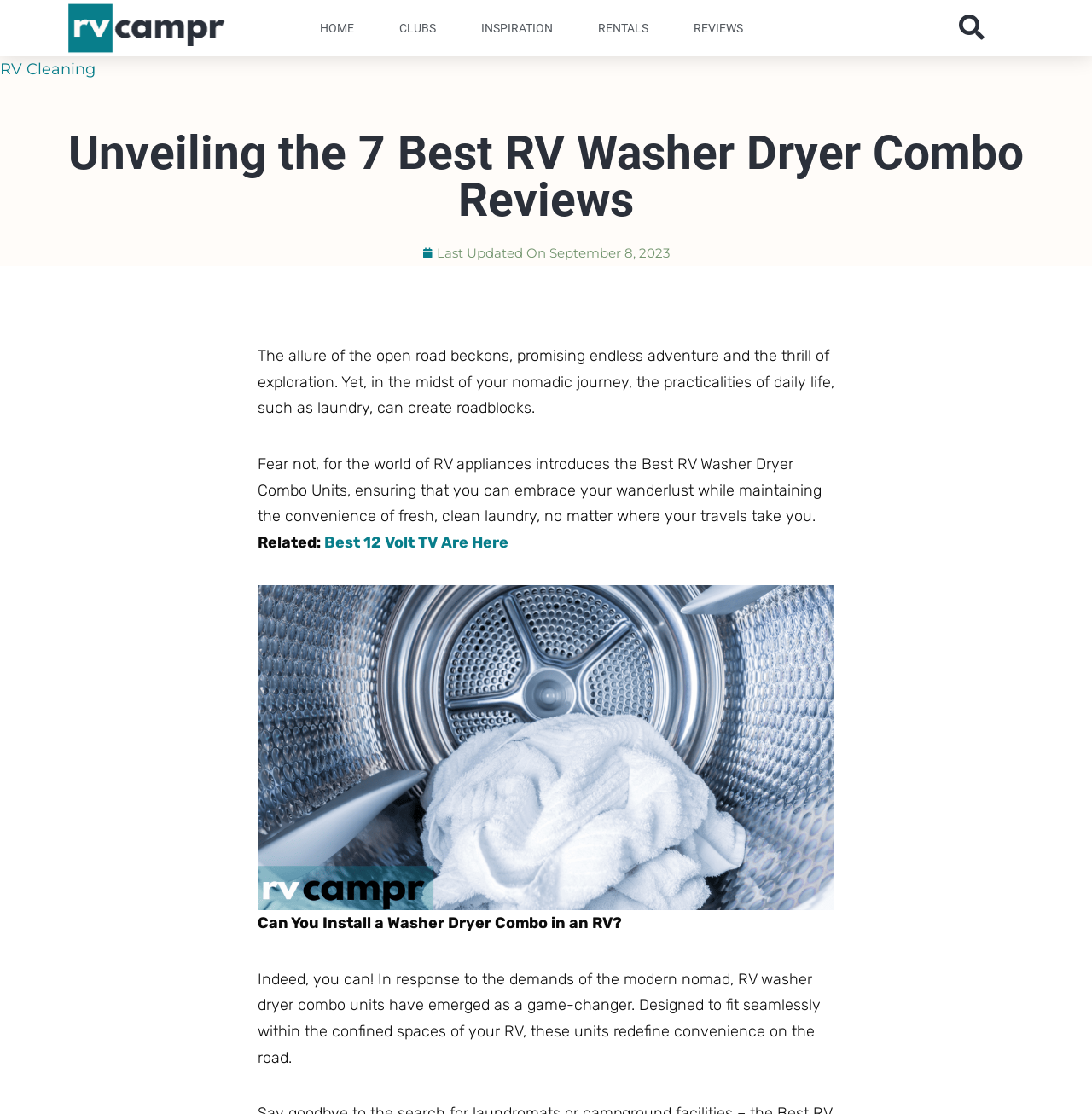What type of content is related to the main topic?
Provide a comprehensive and detailed answer to the question.

The webpage mentions 'Related:' and provides a link to 'Best 12 Volt TV Are Here', which suggests that the related content is about TVs suitable for RVs, similar to the main topic of washer dryer combos.